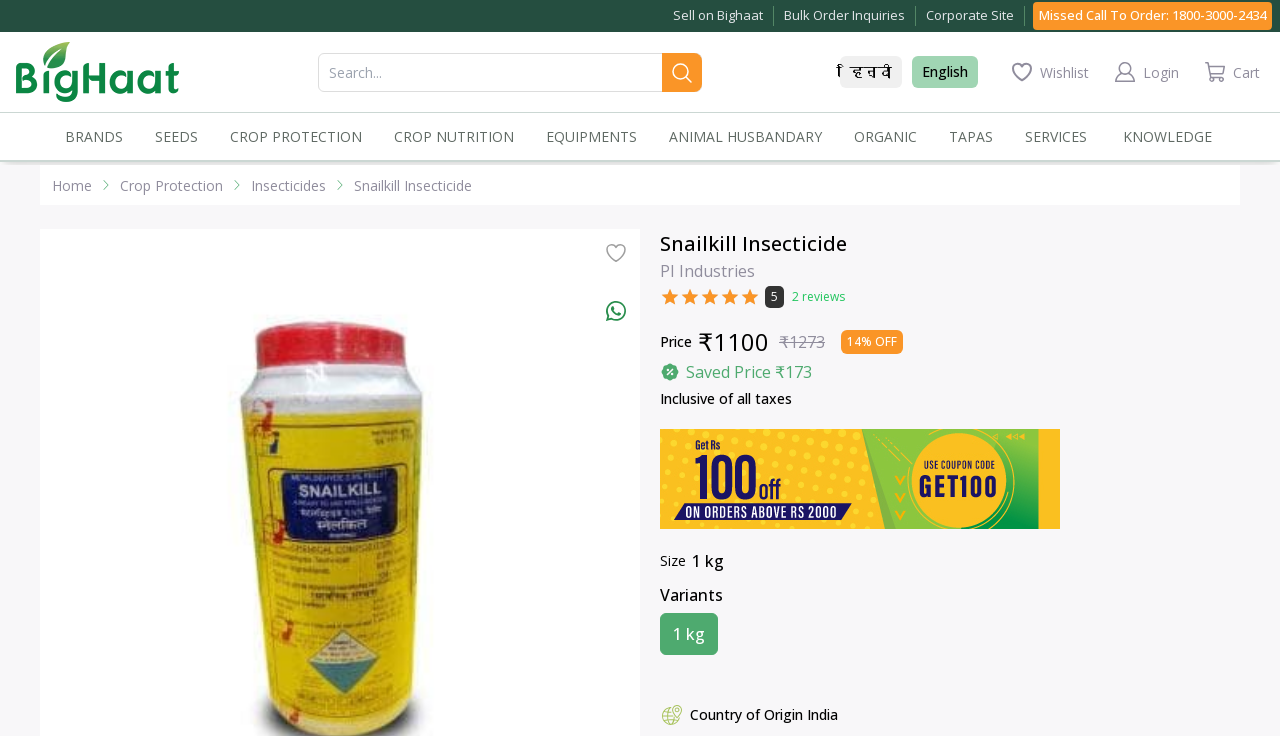Indicate the bounding box coordinates of the clickable region to achieve the following instruction: "Search for products."

[0.248, 0.071, 0.548, 0.124]